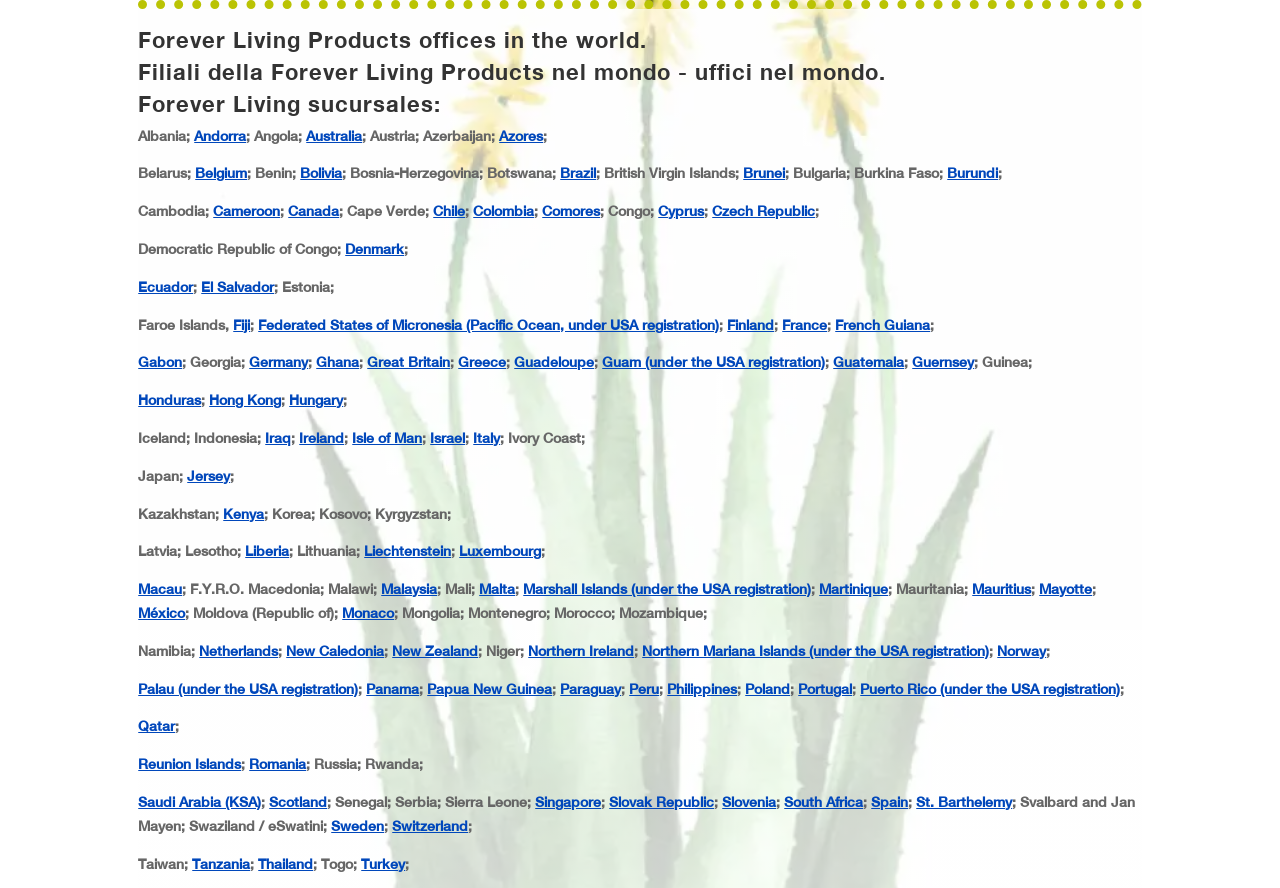Kindly determine the bounding box coordinates for the clickable area to achieve the given instruction: "Learn about Brazil".

[0.438, 0.186, 0.466, 0.204]